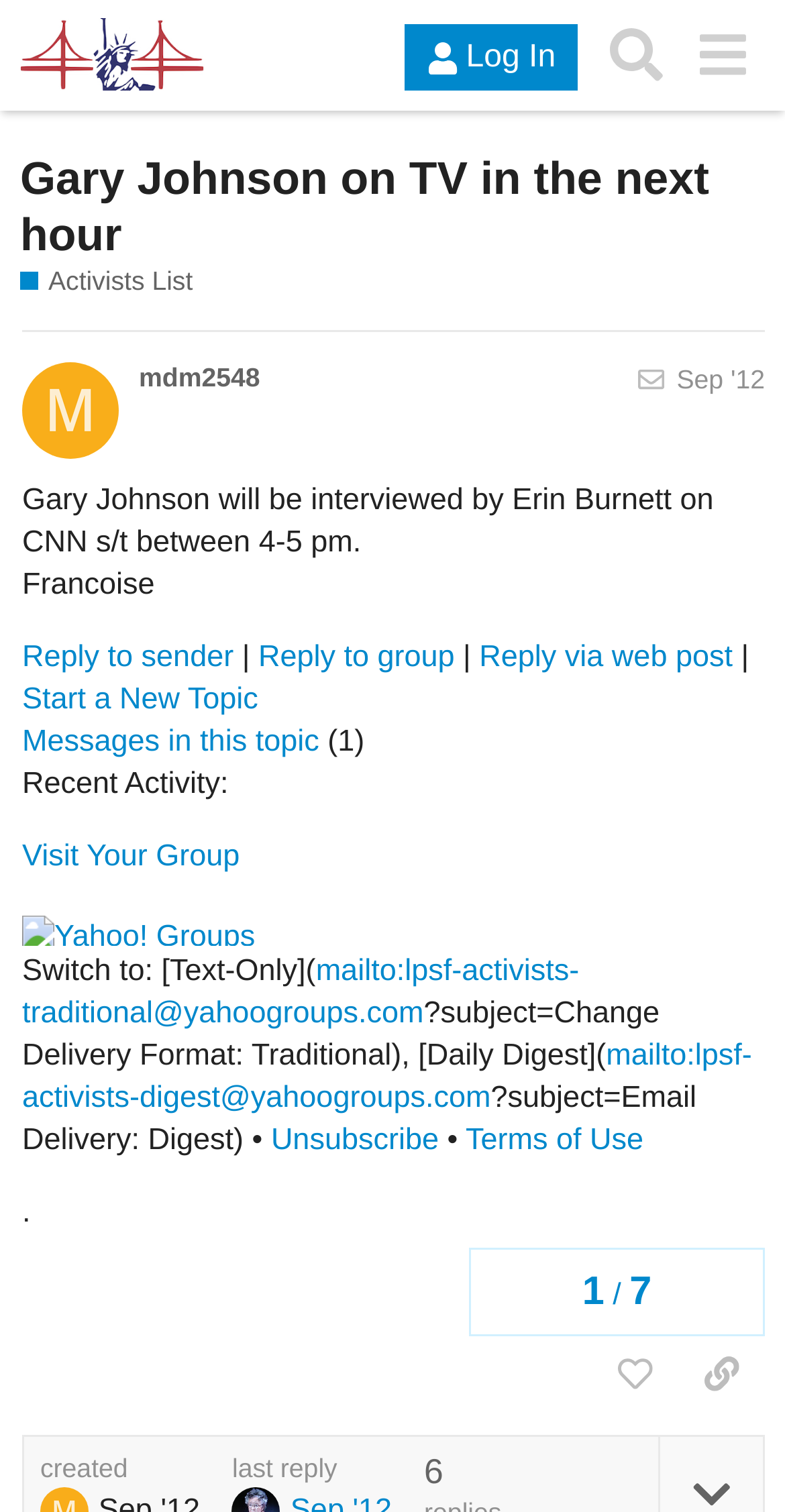Based on the description "alt="Libertarian Party of San Francisco"", find the bounding box of the specified UI element.

[0.026, 0.013, 0.261, 0.061]